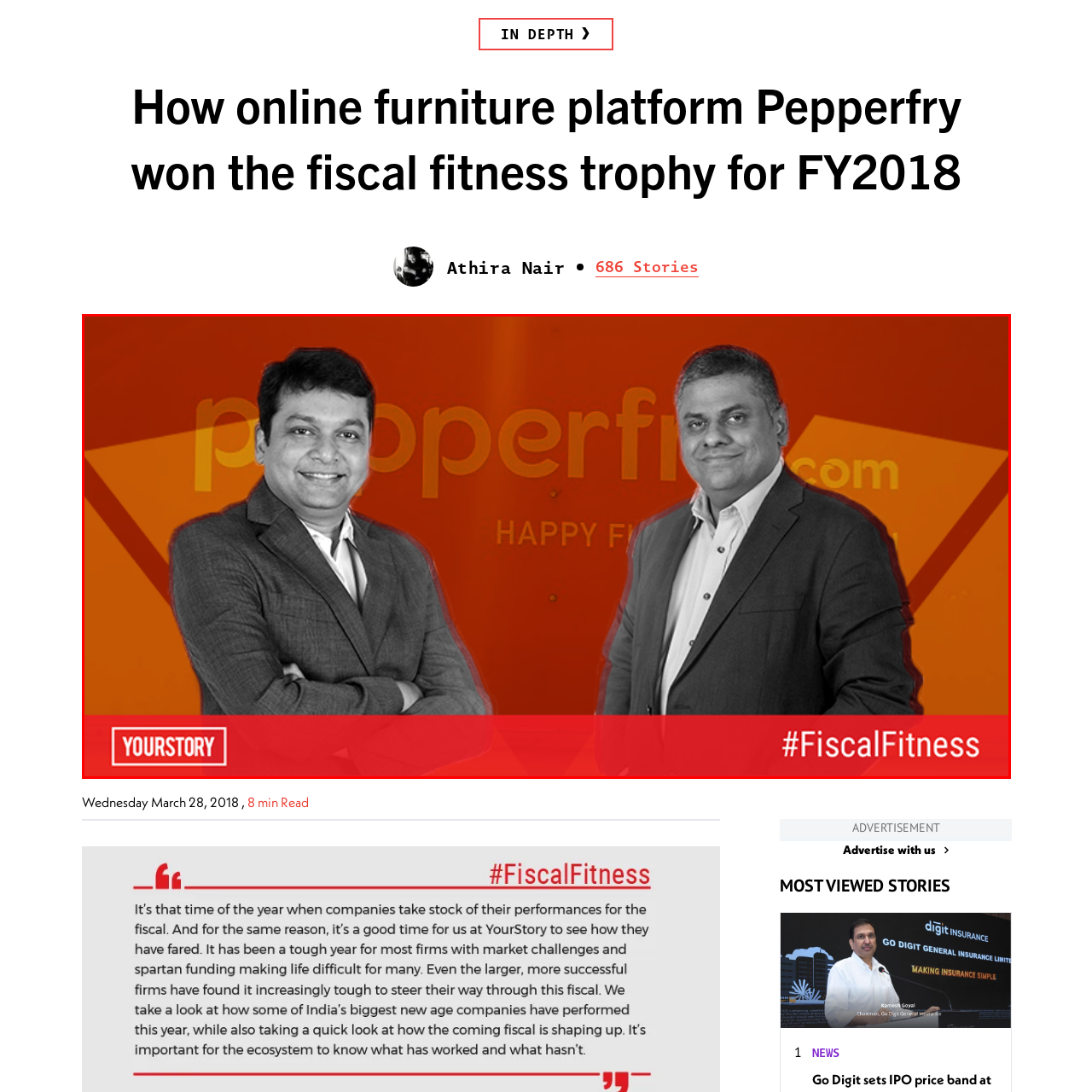What is the hashtag displayed at the bottom of the image?
Observe the image part marked by the red bounding box and give a detailed answer to the question.

The hashtag #FiscalFitness is boldly displayed at the bottom of the image, along with the branding 'YOURSTORY', indicating a focus on entrepreneurial success and innovation in the furniture sector.